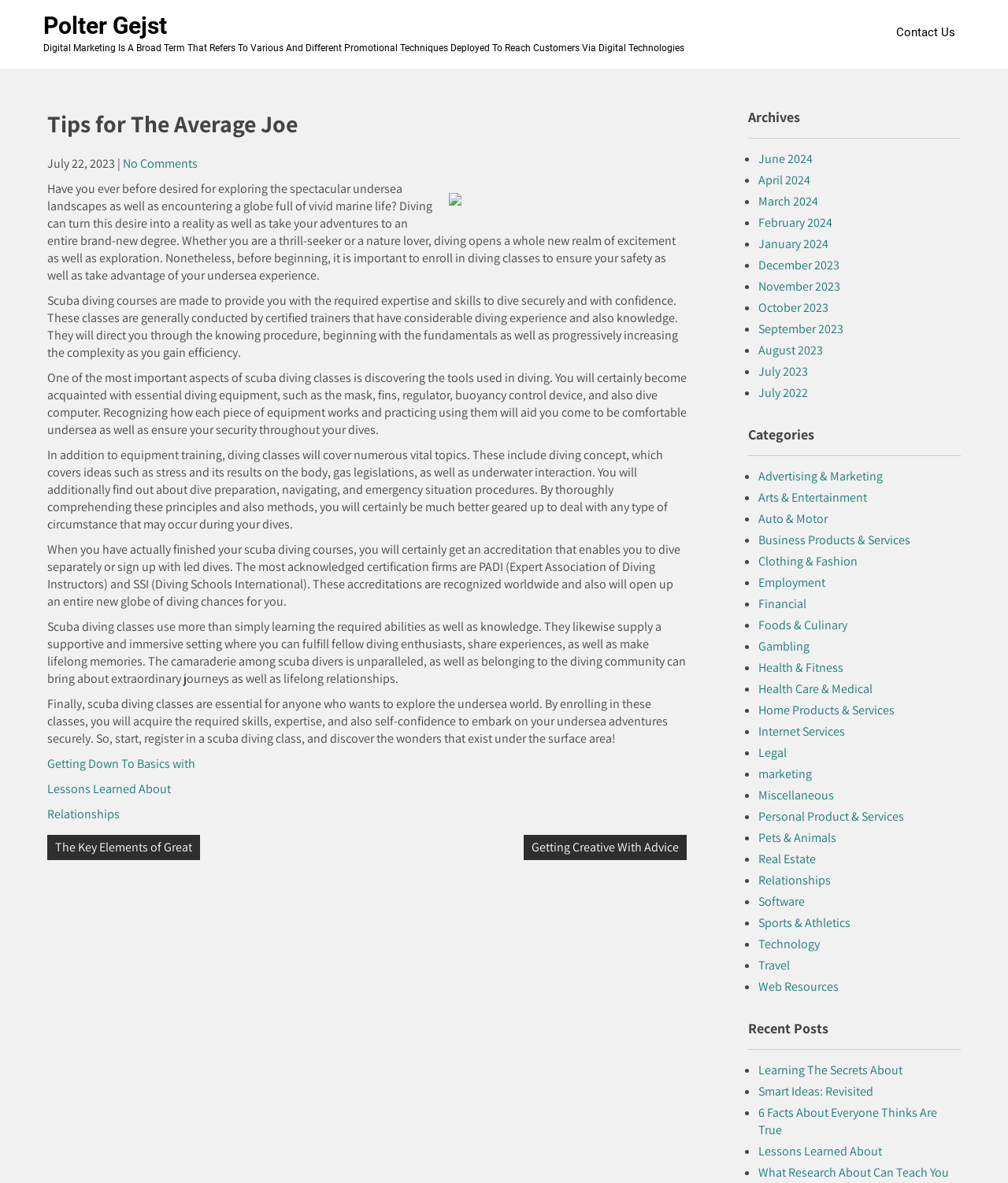Find the bounding box coordinates of the element to click in order to complete the given instruction: "Read the article From Data to Success: Experian’s ROI Journey with the Employer Brand Index."

None